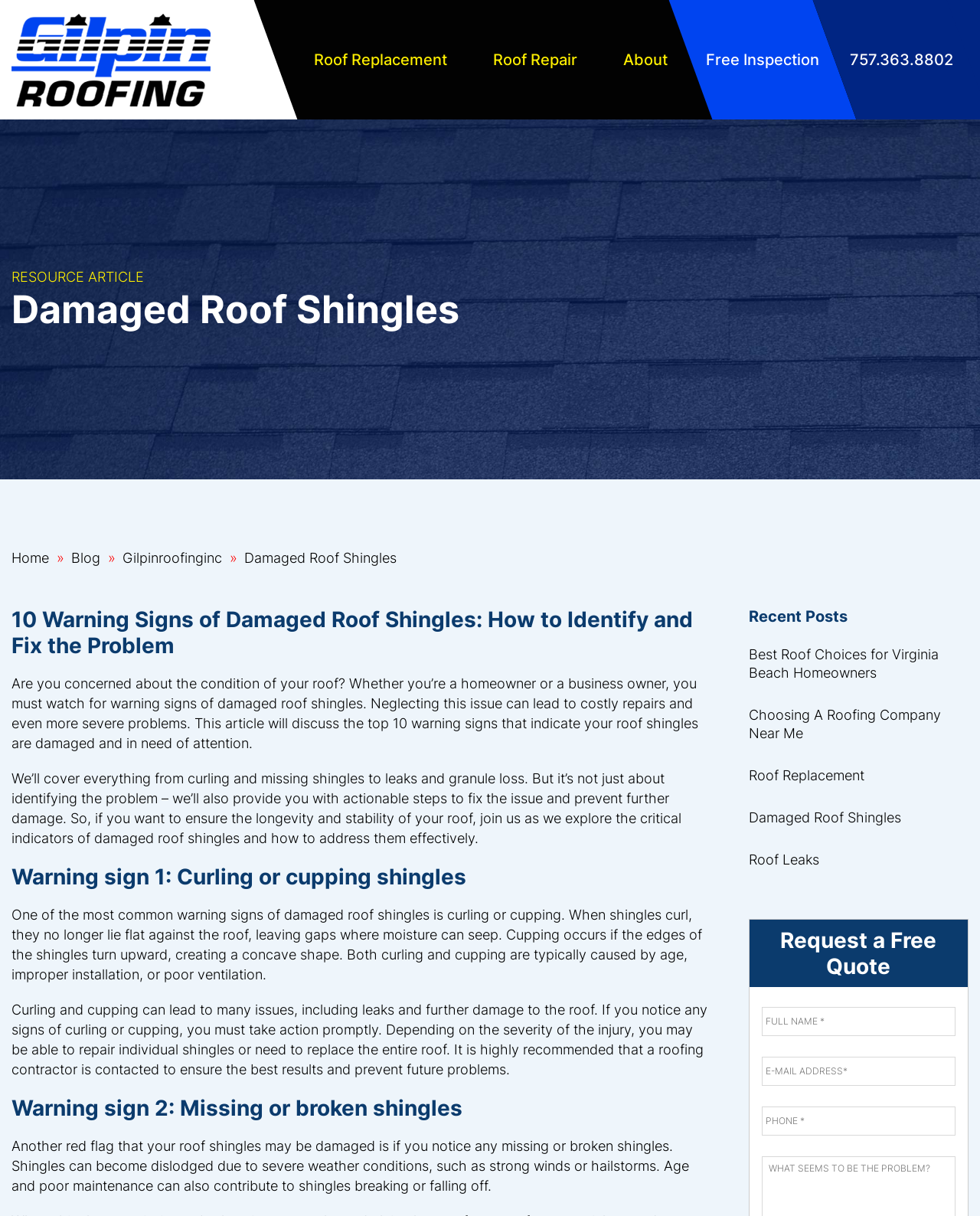Determine the bounding box coordinates of the element's region needed to click to follow the instruction: "Click on the 'Blog' link". Provide these coordinates as four float numbers between 0 and 1, formatted as [left, top, right, bottom].

[0.073, 0.451, 0.102, 0.467]